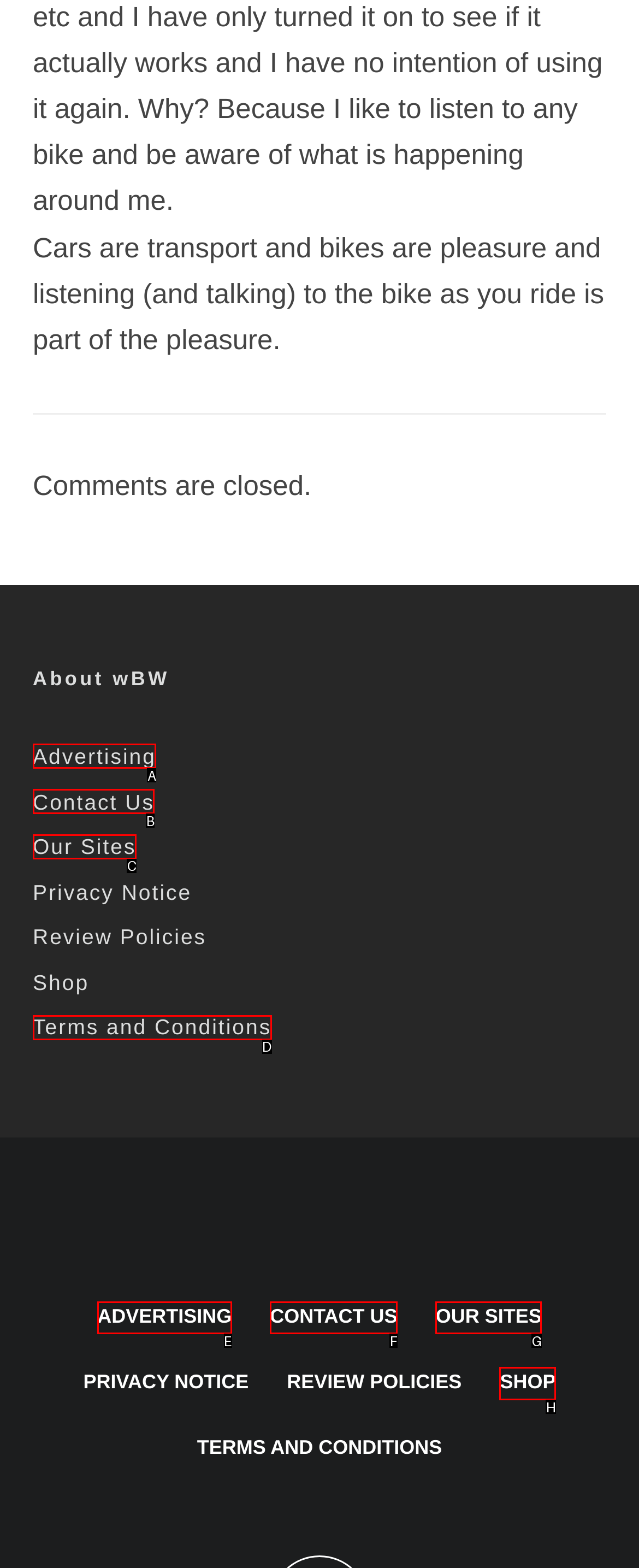Determine which HTML element I should select to execute the task: browse Shop
Reply with the corresponding option's letter from the given choices directly.

H